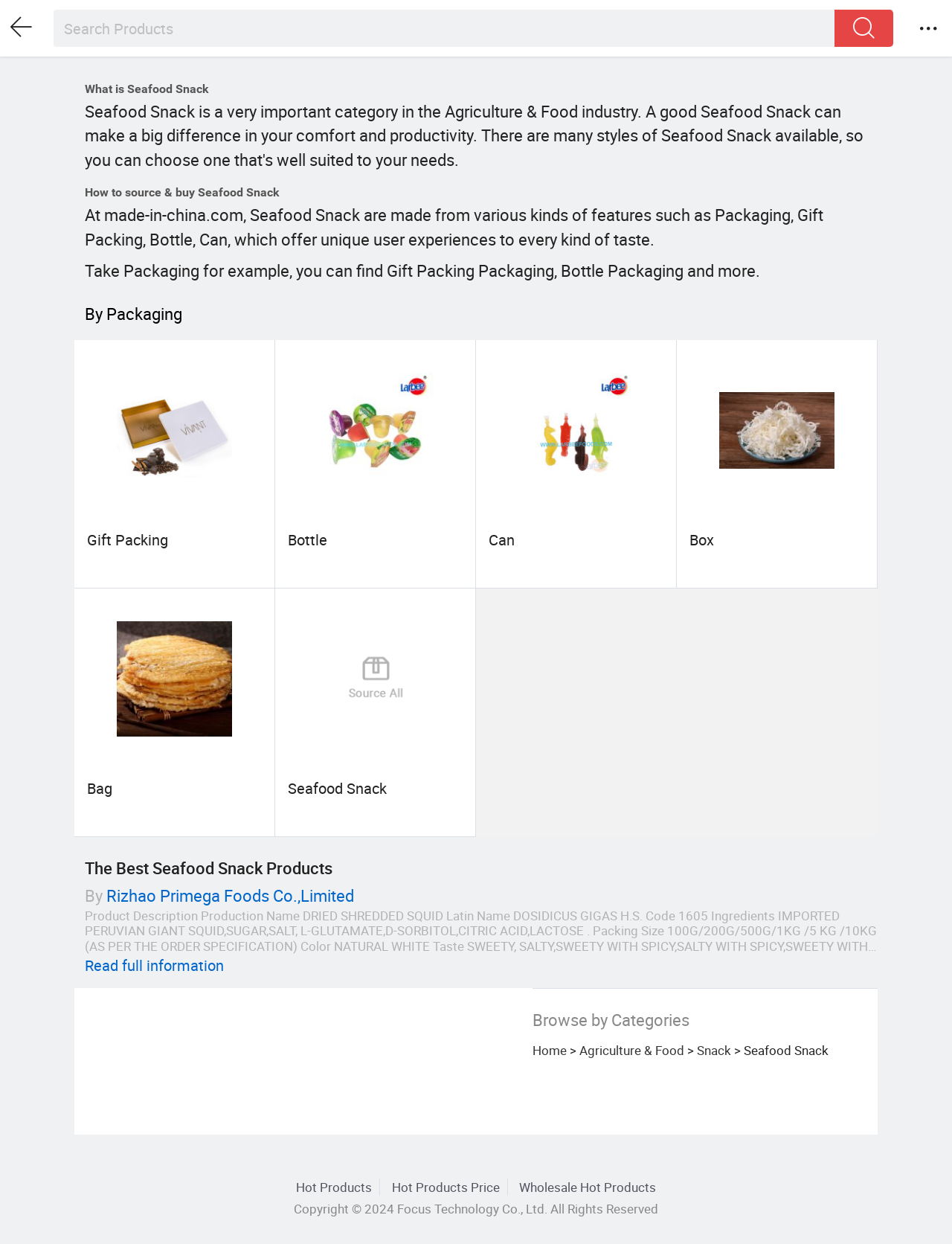Mark the bounding box of the element that matches the following description: "parent_node: Gift Packing".

[0.078, 0.273, 0.288, 0.419]